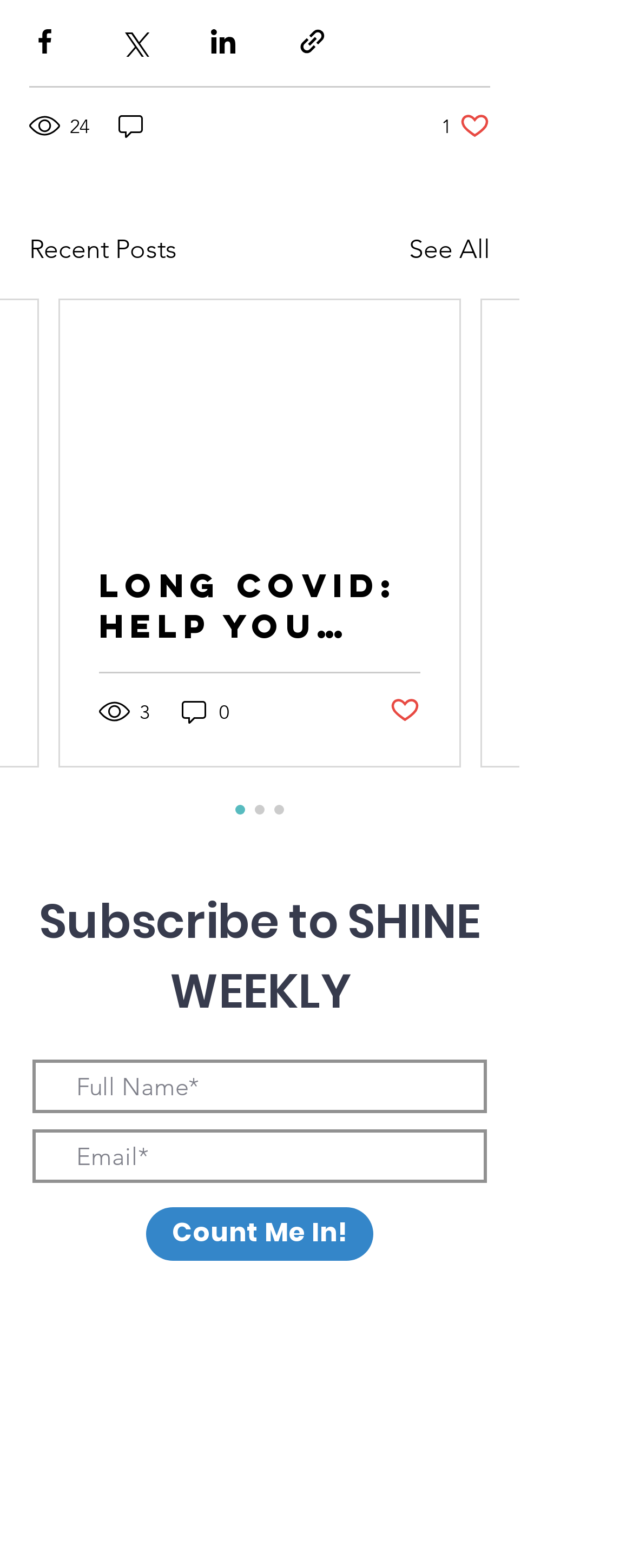What is the number of views for the first post?
Answer the question with a single word or phrase, referring to the image.

24 views